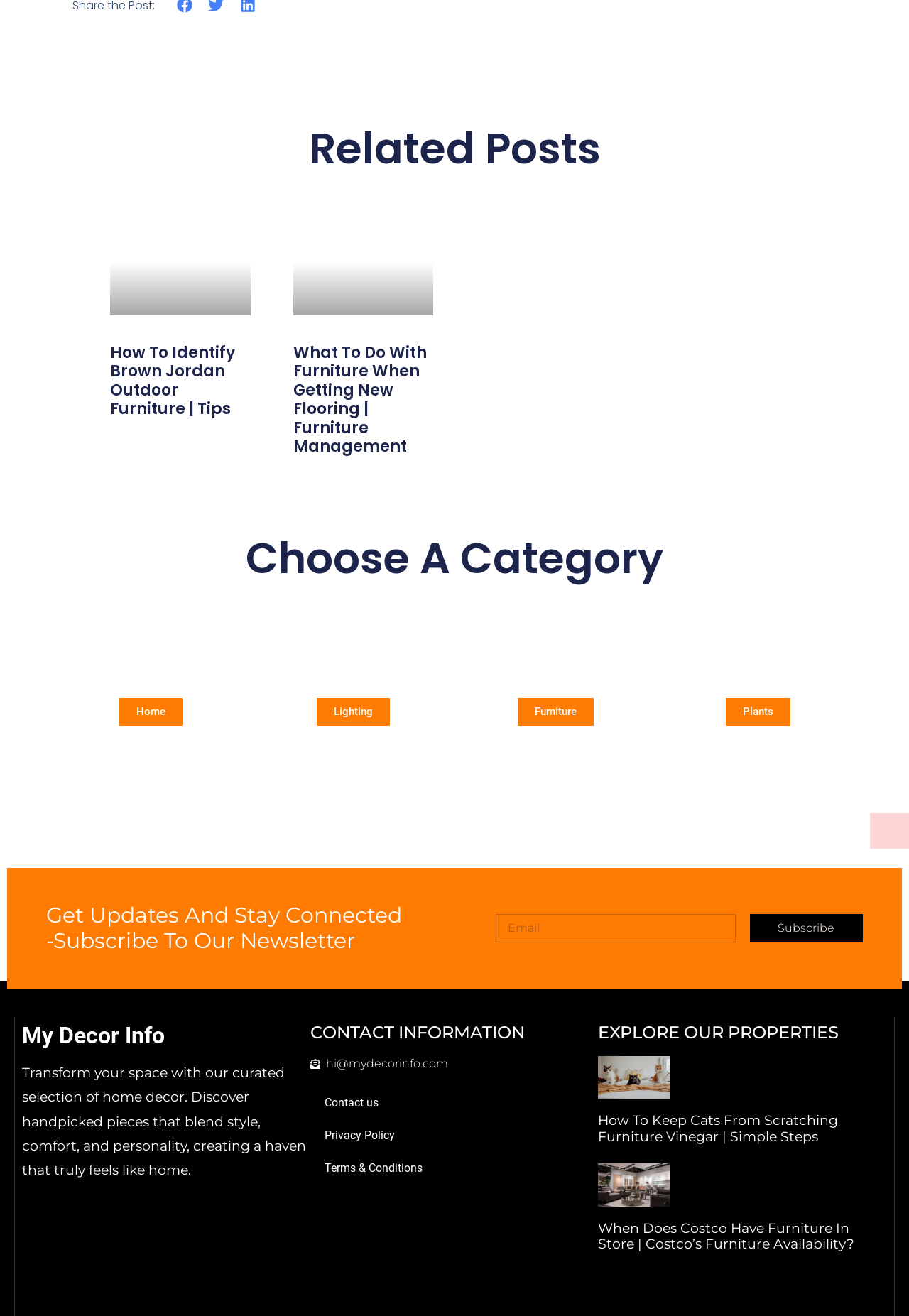Identify the bounding box coordinates for the UI element described as follows: "Privacy Policy". Ensure the coordinates are four float numbers between 0 and 1, formatted as [left, top, right, bottom].

[0.341, 0.851, 0.658, 0.875]